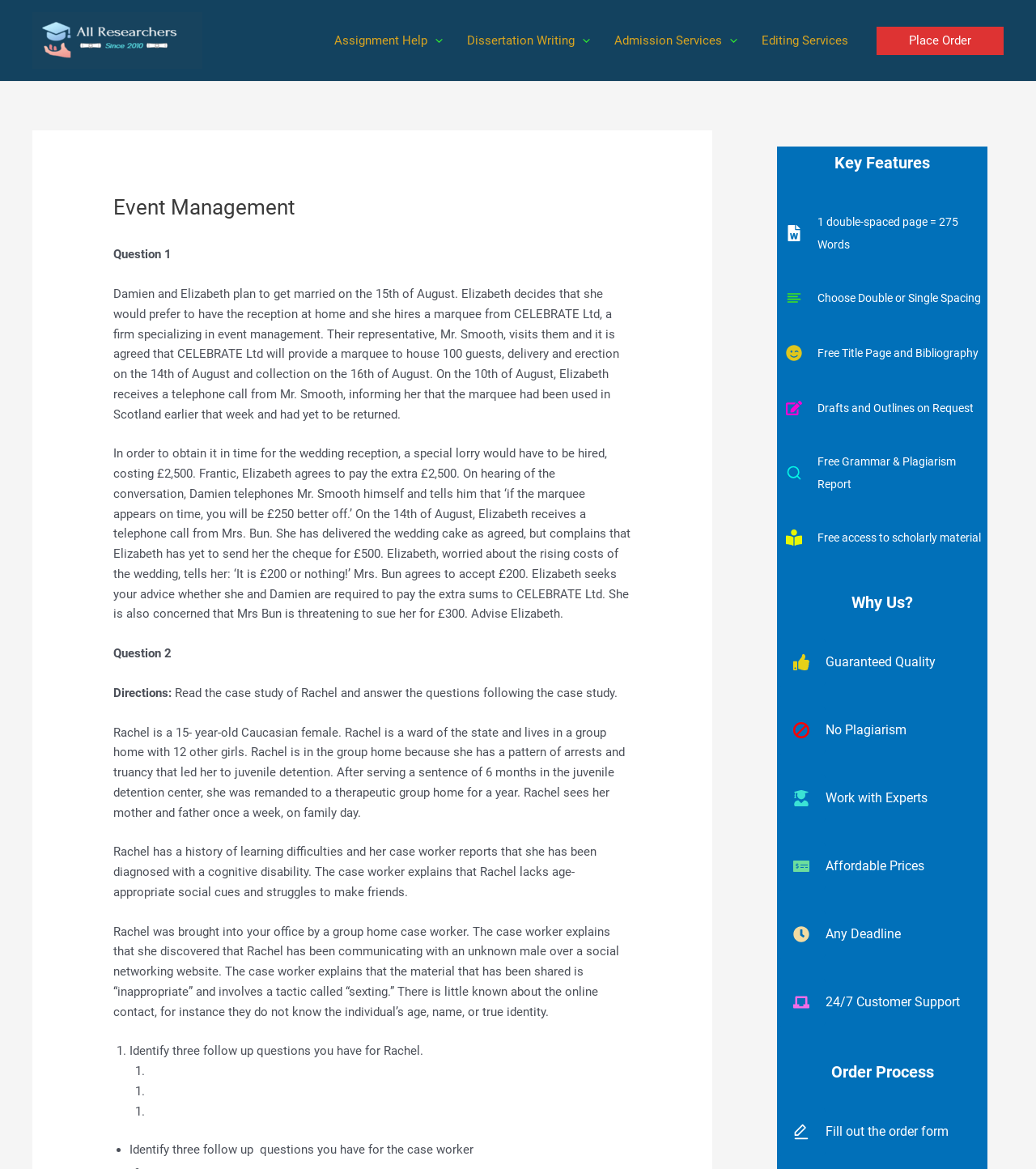Please locate the bounding box coordinates of the element that should be clicked to achieve the given instruction: "Toggle the 'Admission Services Menu Toggle'".

[0.697, 0.01, 0.712, 0.059]